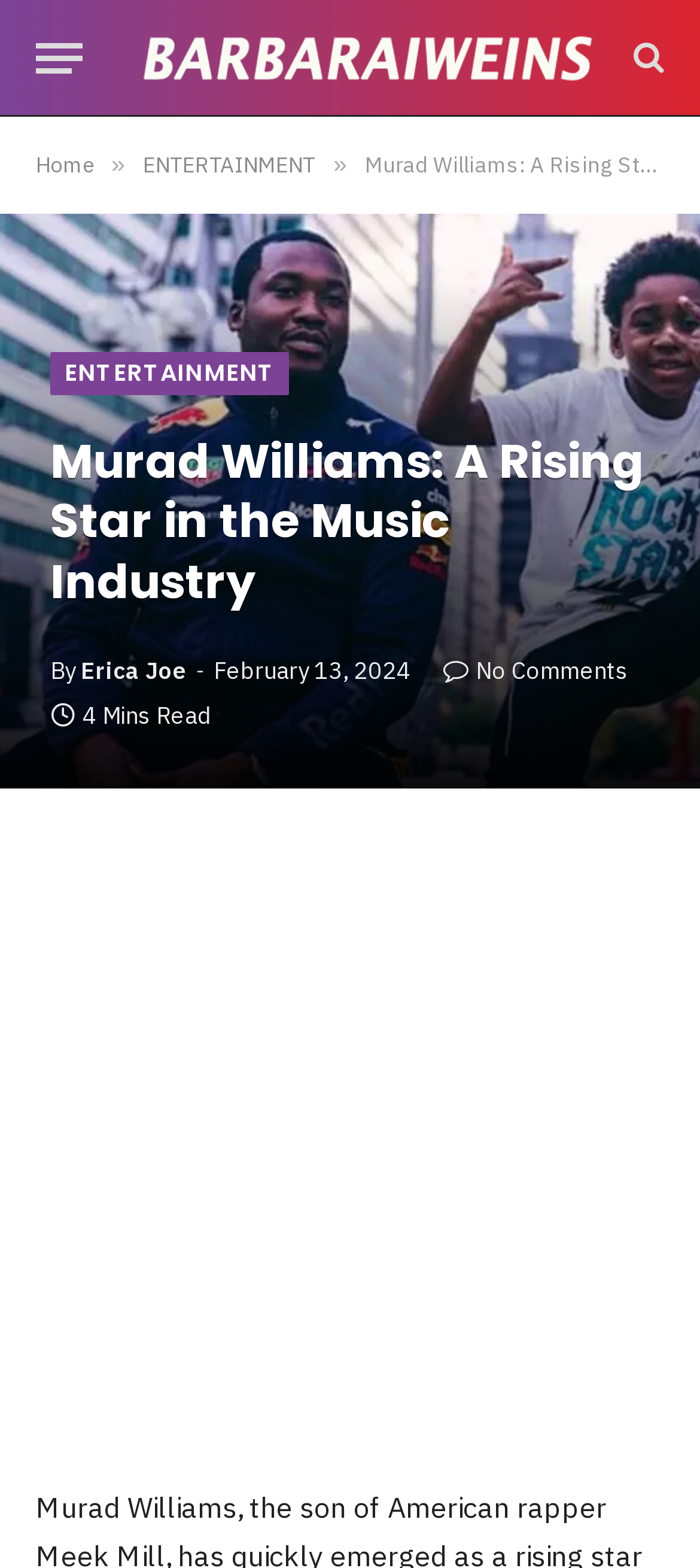Bounding box coordinates must be specified in the format (top-left x, top-left y, bottom-right x, bottom-right y). All values should be floating point numbers between 0 and 1. What are the bounding box coordinates of the UI element described as: aria-label="Advertisement" name="aswift_1" title="Advertisement"

[0.0, 0.563, 1.0, 0.935]